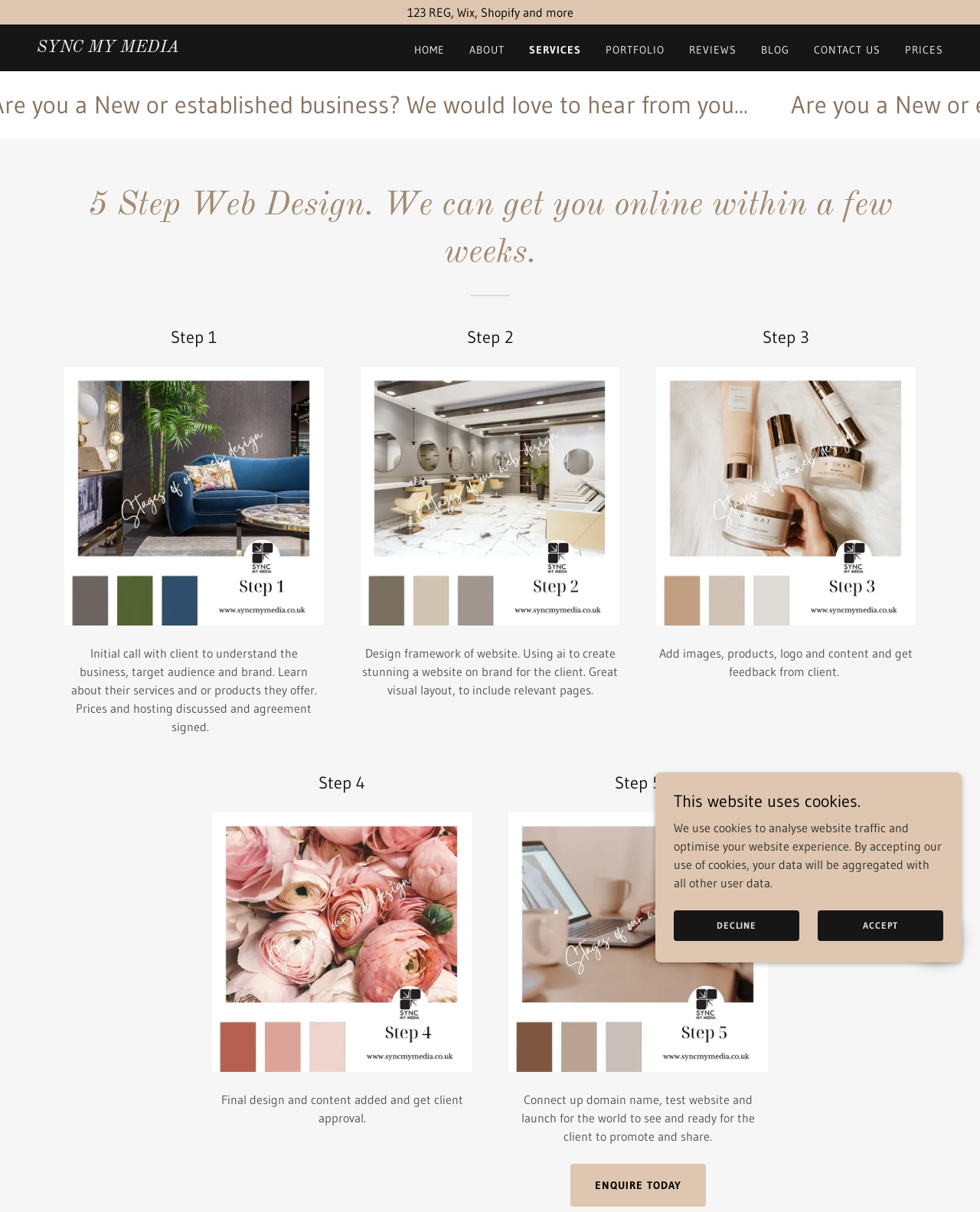What is the purpose of Step 5?
From the screenshot, provide a brief answer in one word or phrase.

To launch the website